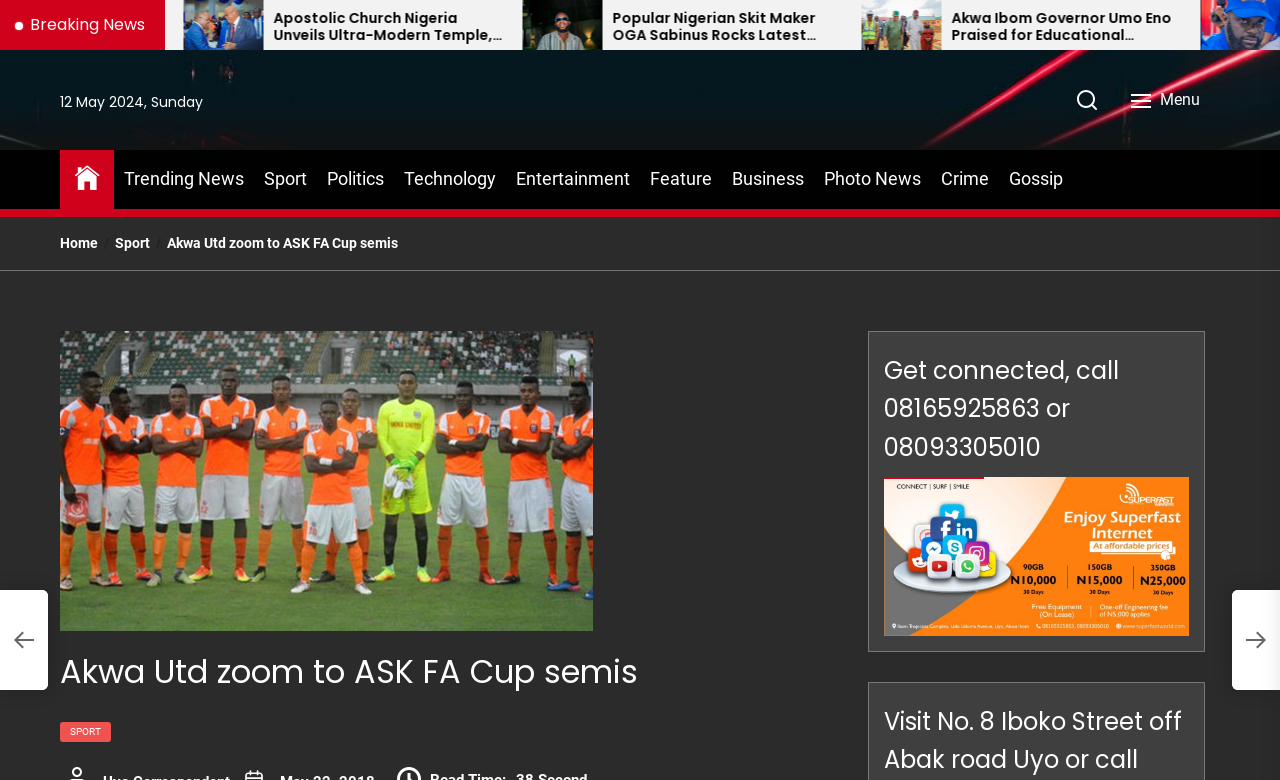Determine the bounding box coordinates for the element that should be clicked to follow this instruction: "Click on Breaking News". The coordinates should be given as four float numbers between 0 and 1, in the format [left, top, right, bottom].

[0.023, 0.0, 0.113, 0.064]